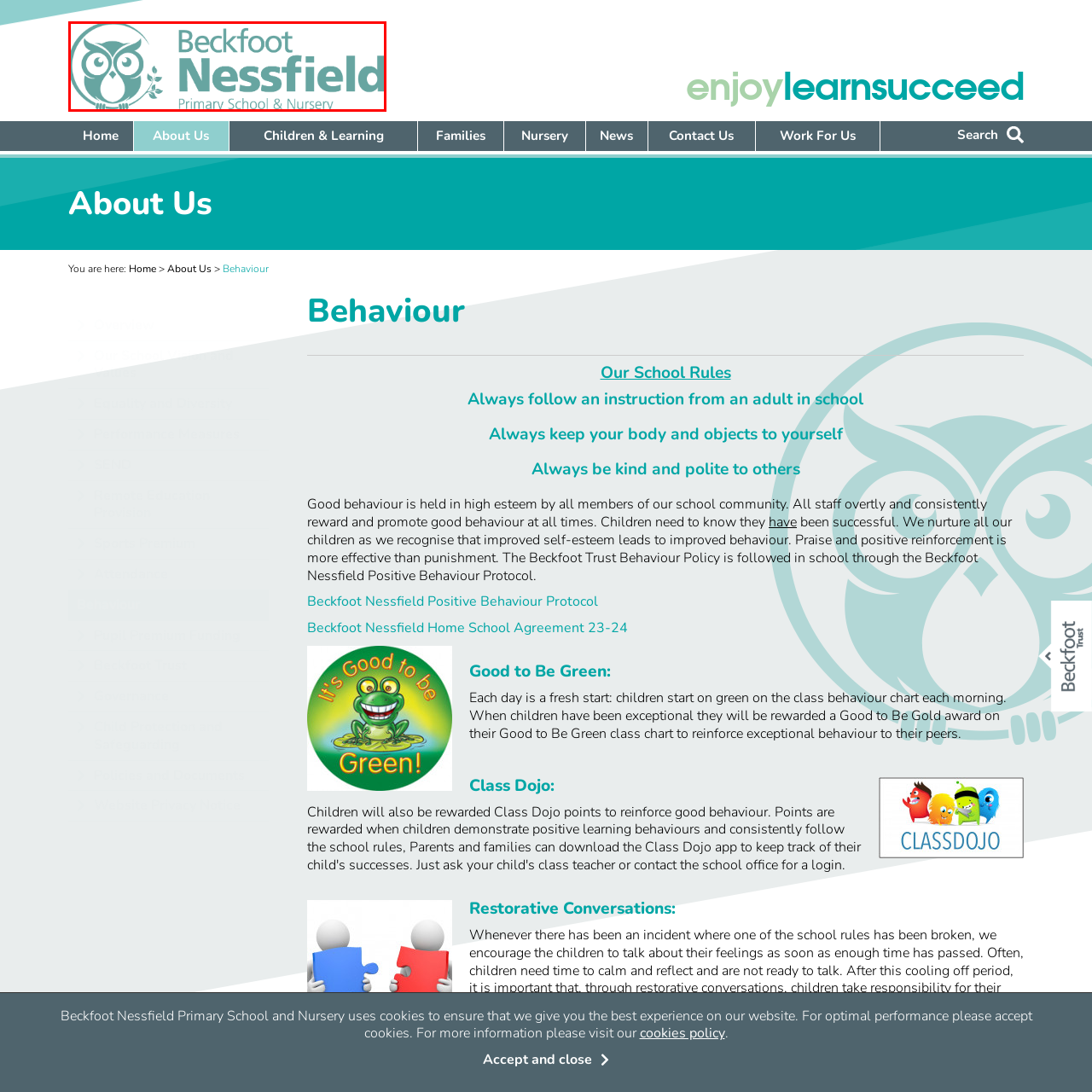What is the font style of the school's name?
Inspect the image enclosed in the red bounding box and provide a thorough answer based on the information you see.

The name 'Beckfoot Nessfield' is prominently displayed in a bold and modern font, which is mentioned in the caption as a part of the school's branding and visual identity.